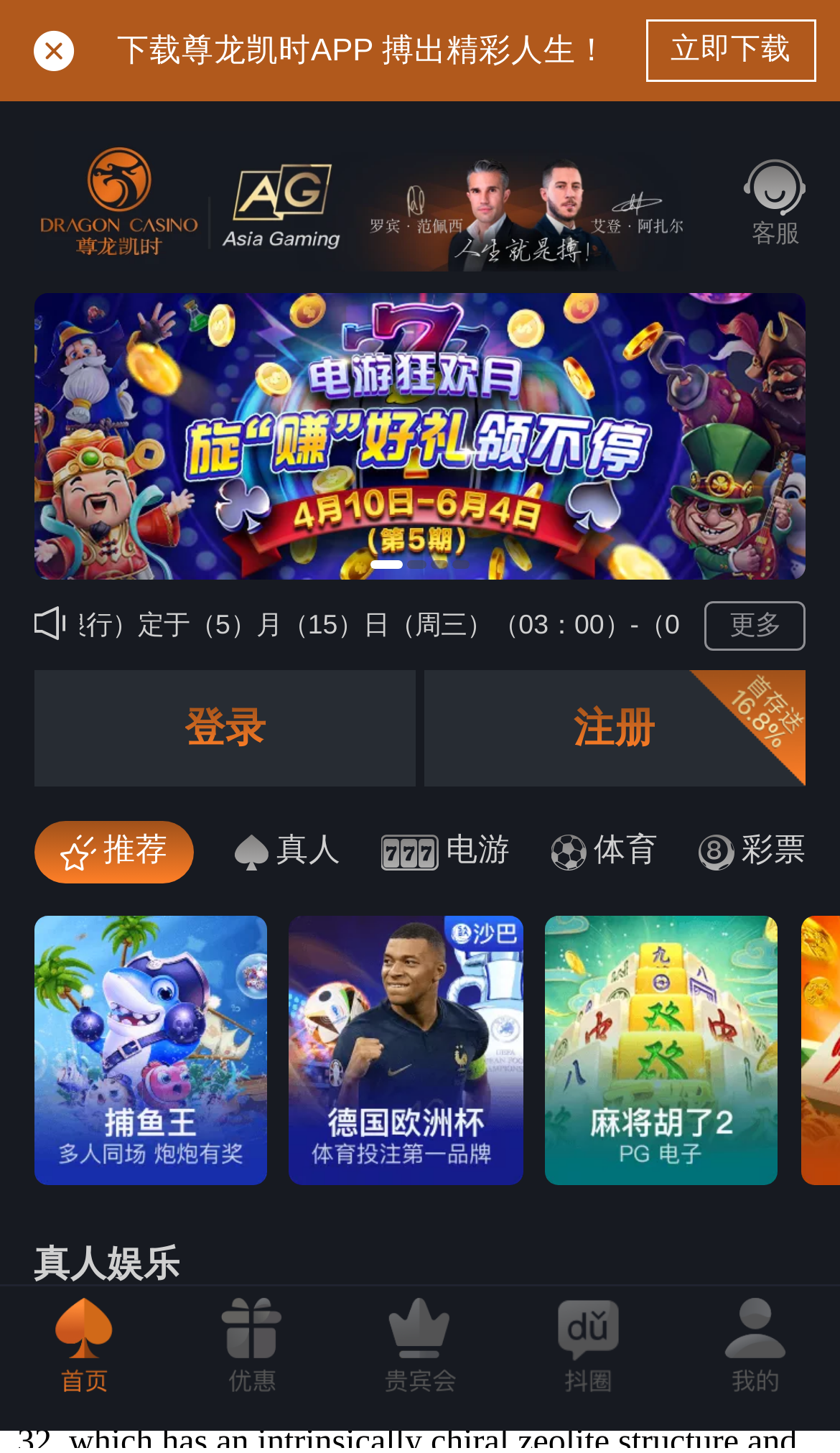Locate the bounding box coordinates of the area to click to fulfill this instruction: "Read the abstract of the article". The bounding box should be presented as four float numbers between 0 and 1, in the order [left, top, right, bottom].

[0.021, 0.697, 0.979, 0.737]